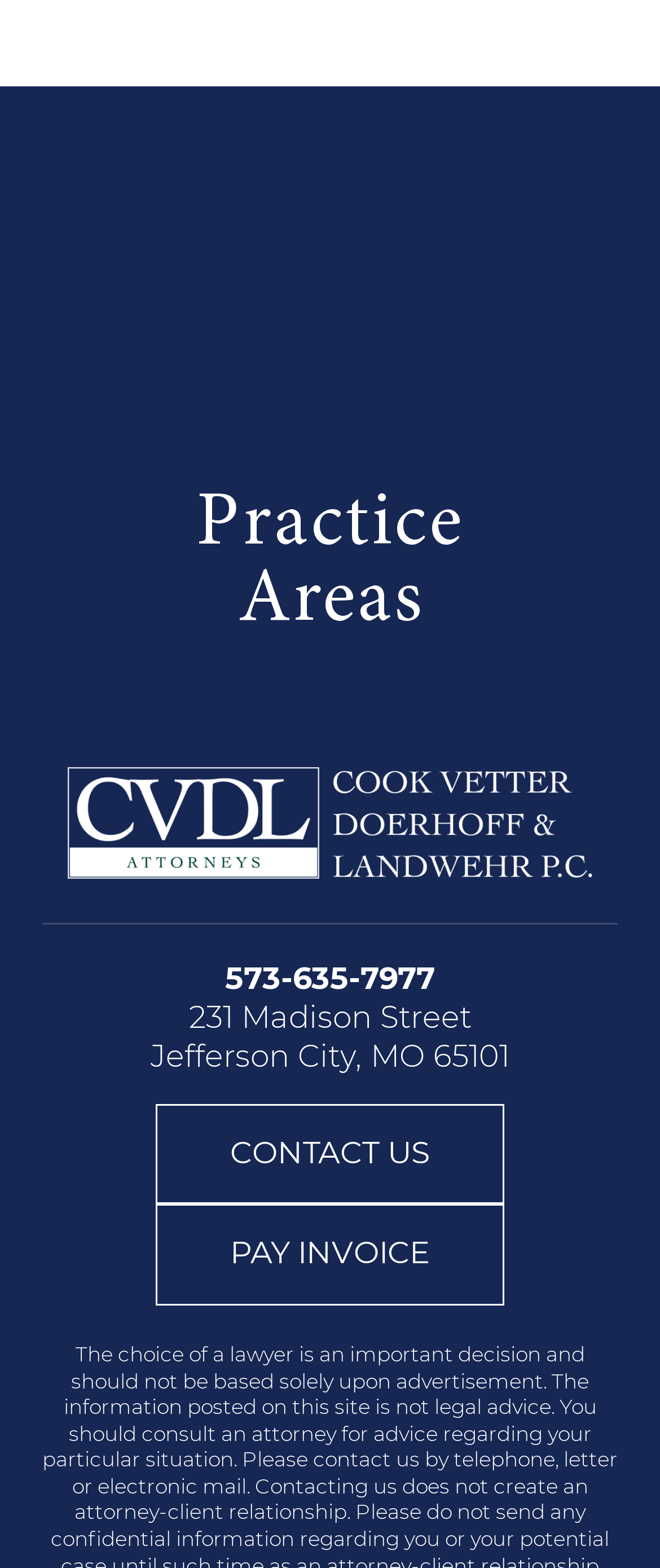From the webpage screenshot, predict the bounding box coordinates (top-left x, top-left y, bottom-right x, bottom-right y) for the UI element described here: Class Actions

[0.046, 0.096, 0.622, 0.132]